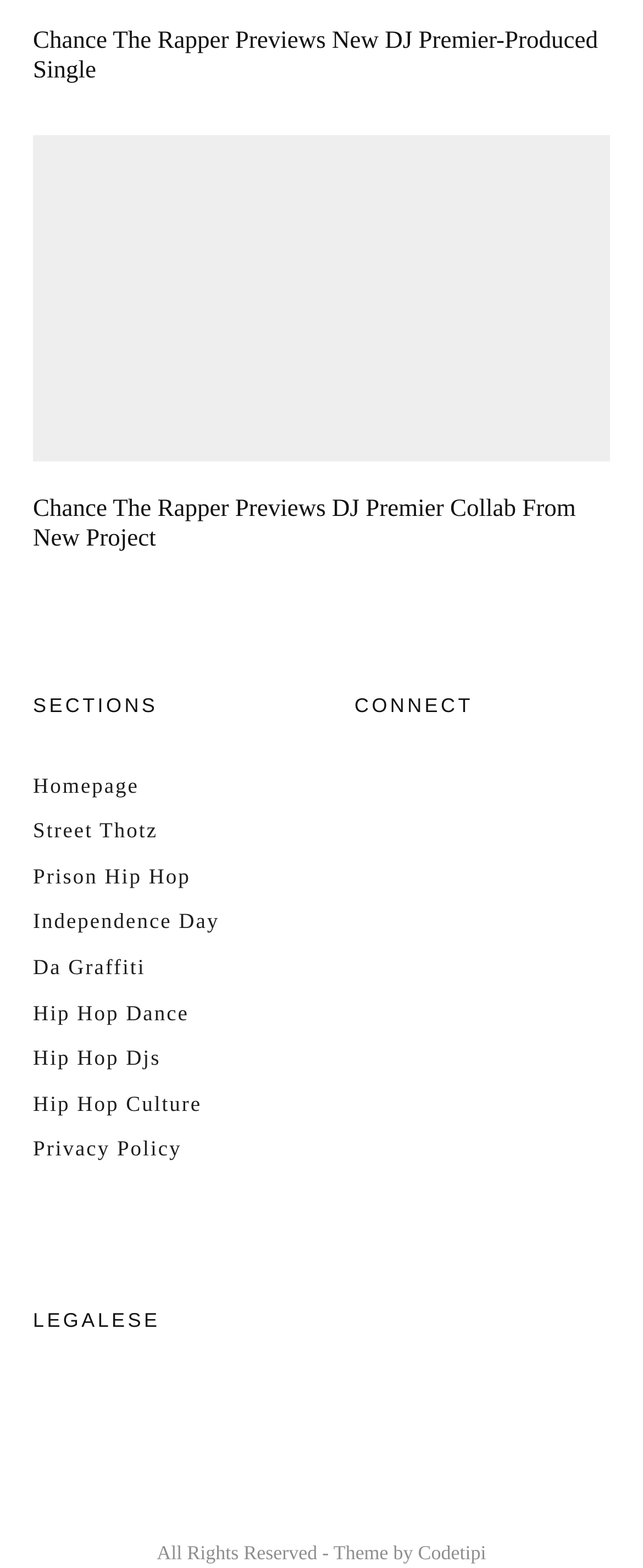Please find the bounding box coordinates of the element's region to be clicked to carry out this instruction: "Visit the Homepage".

[0.051, 0.493, 0.216, 0.508]